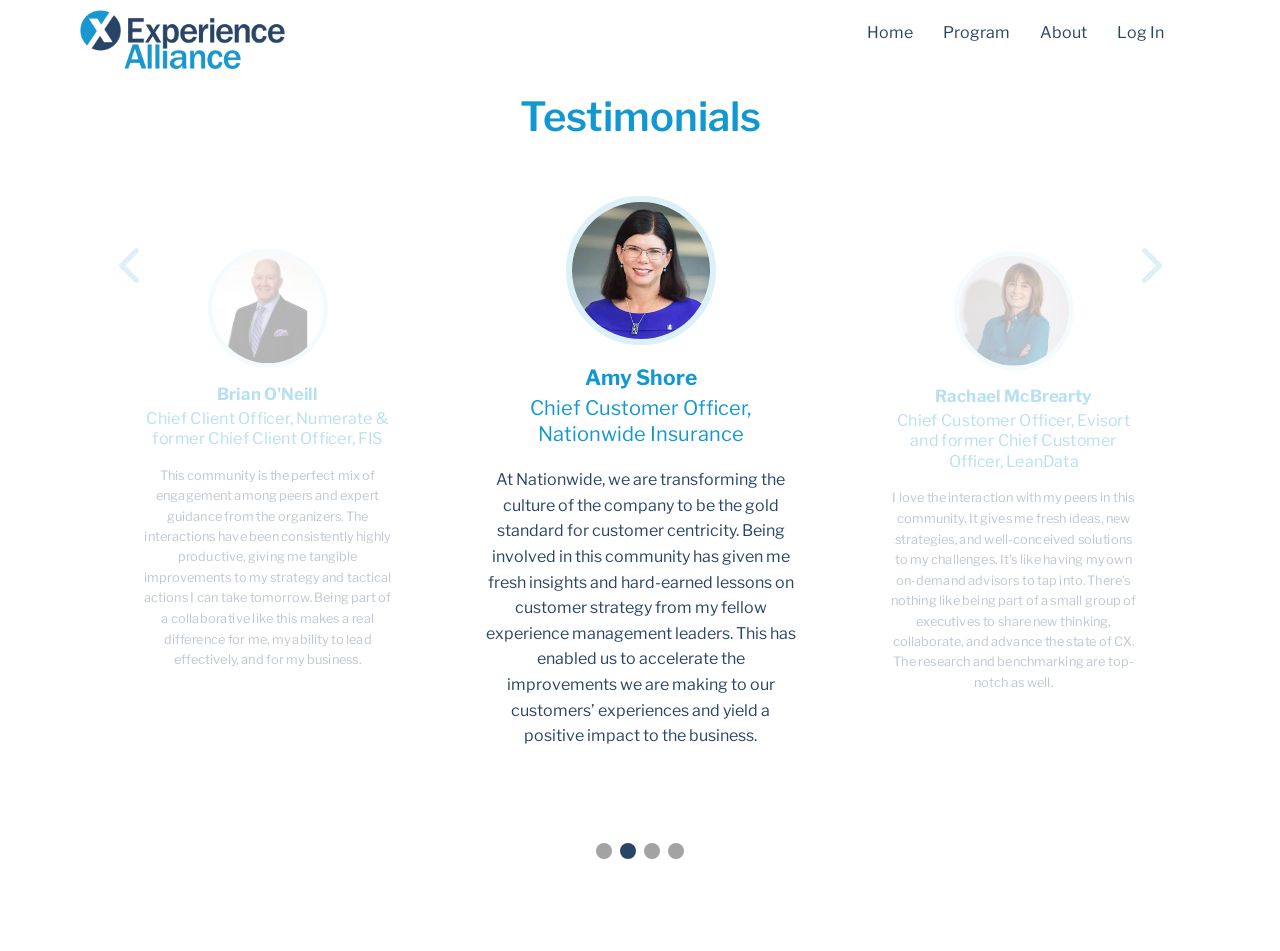Predict the bounding box of the UI element based on the description: "Log In". The coordinates should be four float numbers between 0 and 1, formatted as [left, top, right, bottom].

[0.861, 0.011, 0.921, 0.059]